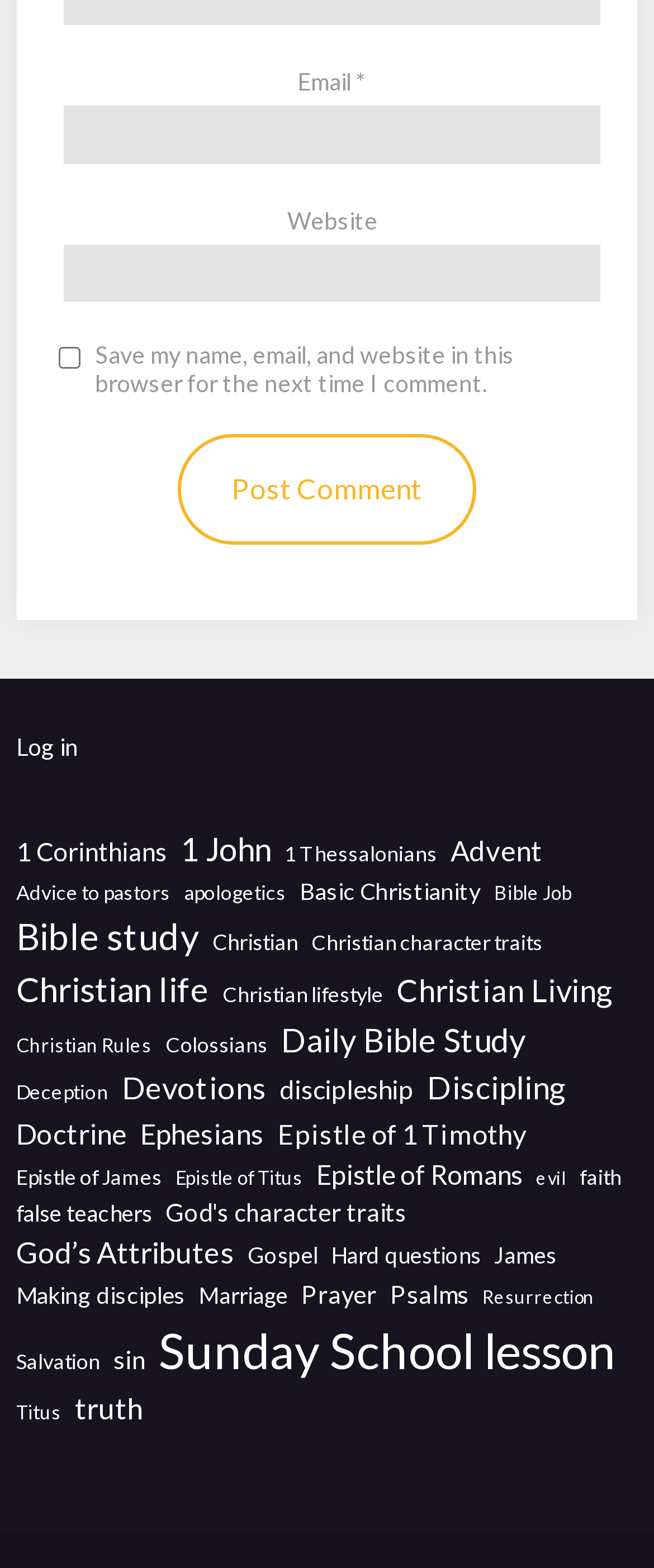Give a one-word or one-phrase response to the question: 
What is the purpose of the 'Log in' link?

Login to account